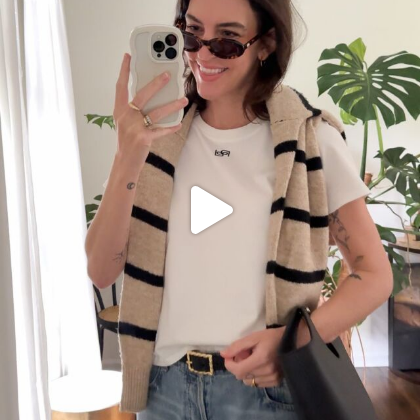What is the woman holding in her right hand?
Using the information presented in the image, please offer a detailed response to the question.

According to the caption, the woman holds a 'stylish black handbag' in her right hand, which adds a touch of sophistication to her overall look.